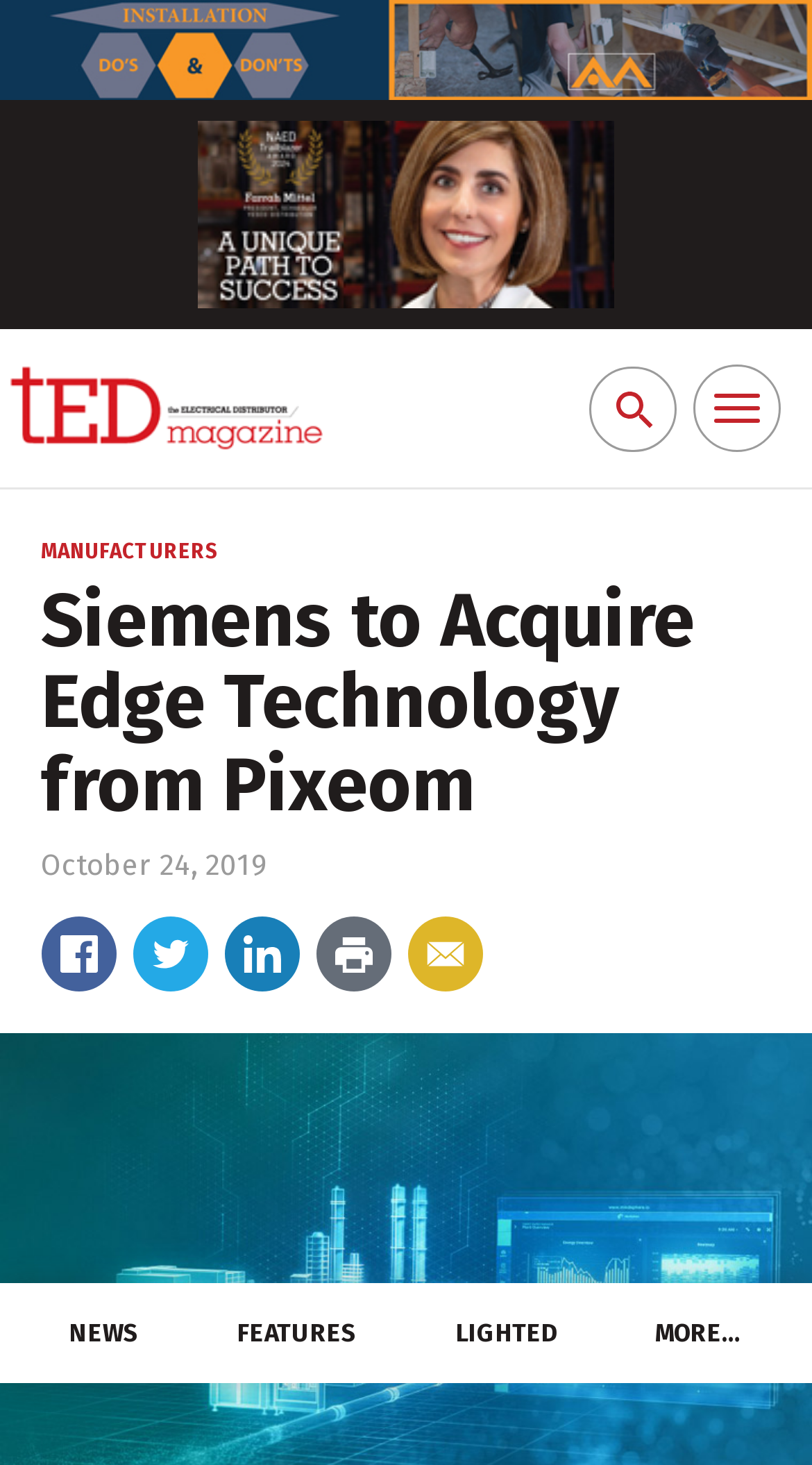Identify the bounding box for the described UI element. Provide the coordinates in (top-left x, top-left y, bottom-right x, bottom-right y) format with values ranging from 0 to 1: News

[0.073, 0.876, 0.186, 0.944]